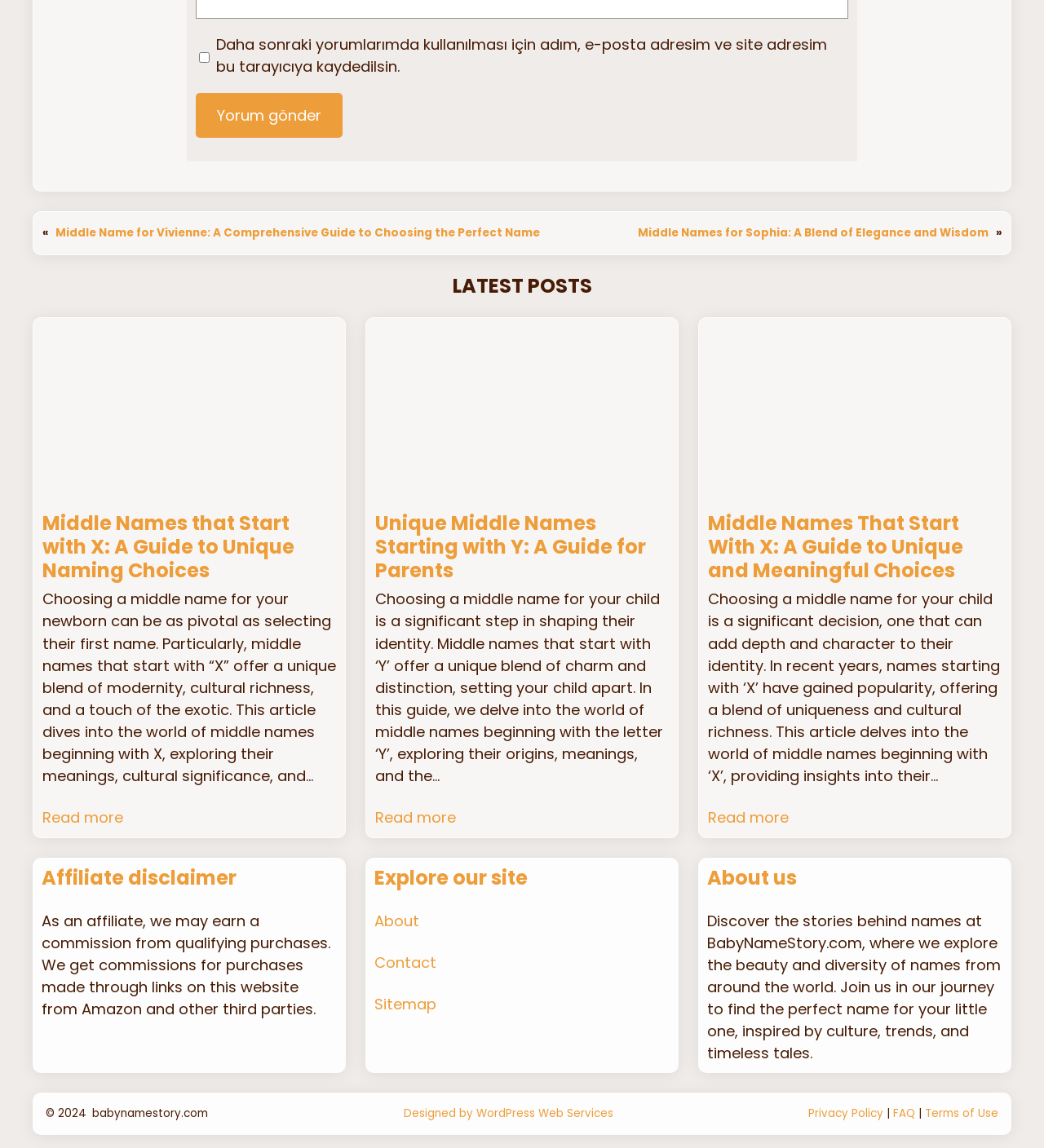What is the purpose of the checkbox? Based on the image, give a response in one word or a short phrase.

Save email and site address